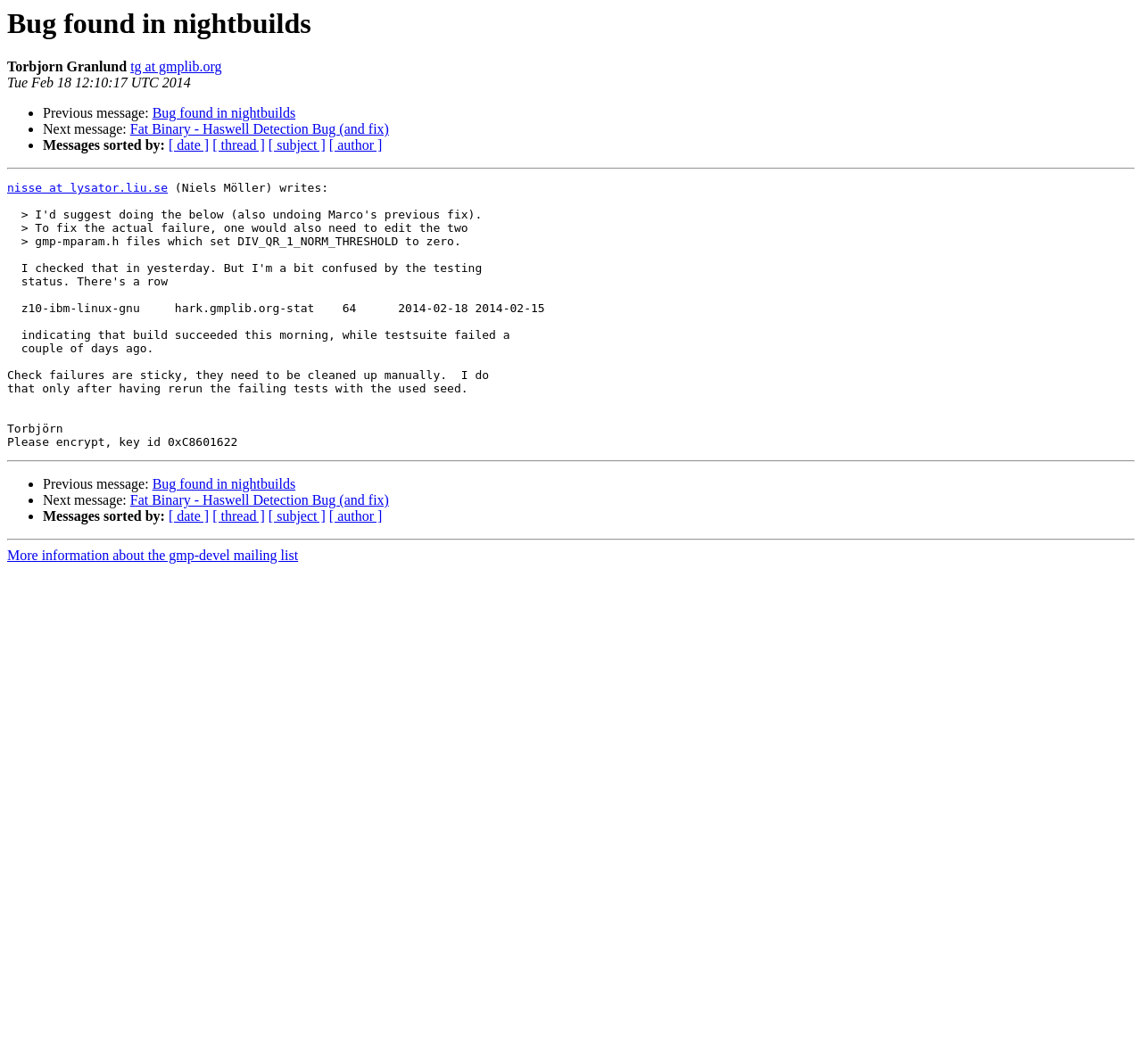What is the purpose of the separator elements?
Refer to the image and provide a one-word or short phrase answer.

To separate sections